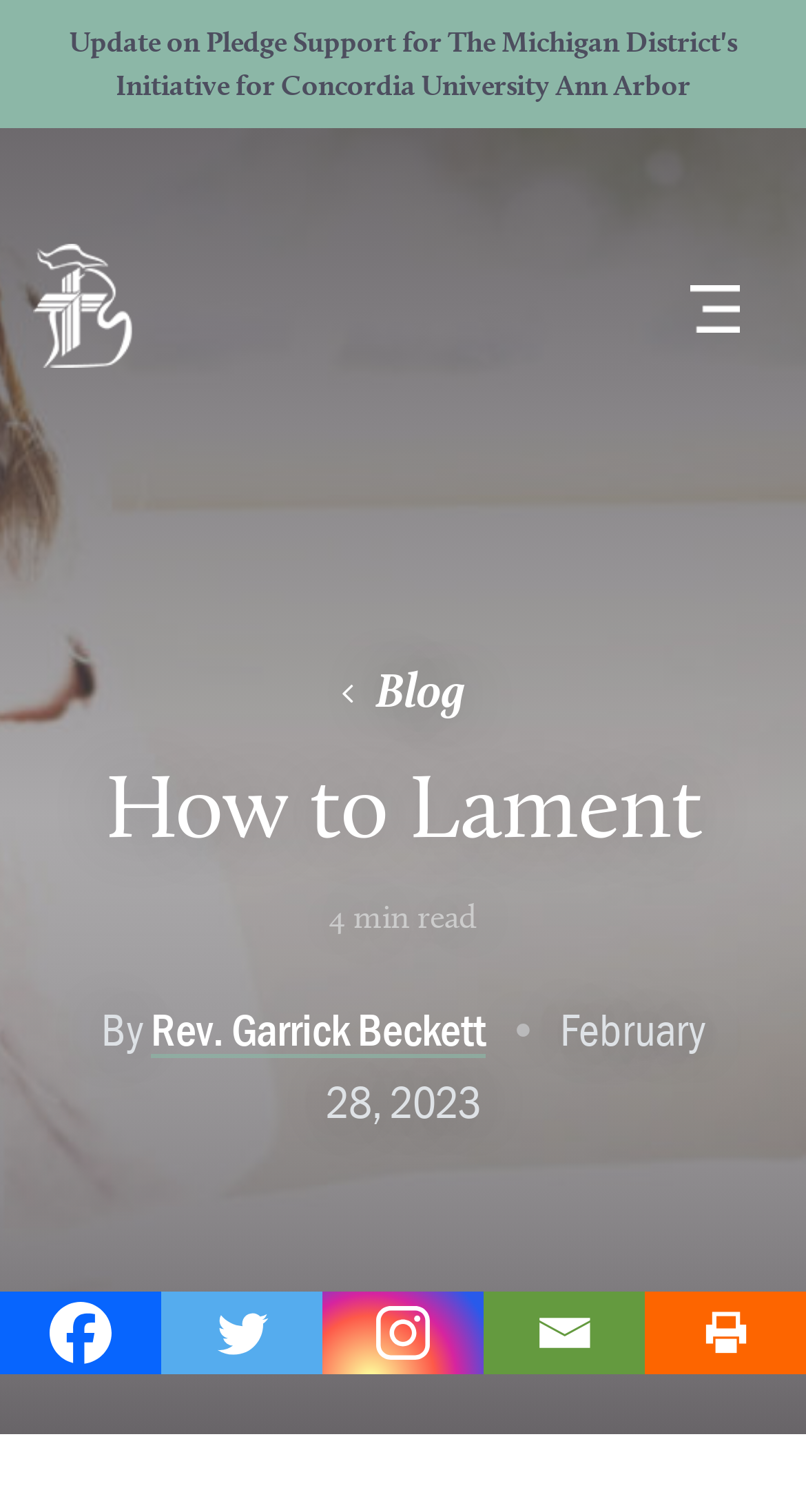Give a full account of the webpage's elements and their arrangement.

The webpage appears to be a blog post titled "How to Lament" with a 4-minute read time. At the top, there is a link to an update on pledge support for Concordia University Ann Arbor, followed by a small image and an empty link. To the right of these elements, there is a button.

Below these top elements, the main content of the blog post begins. The title "How to Lament" is prominently displayed, followed by the author's name, "Rev. Garrick Beckett", and the date "February 28, 2023". The author's name is separated from the title by a small bullet point.

At the bottom of the page, there are social media links to Facebook, Twitter, Instagram, and Email, as well as a link to print the article. The Instagram link is accompanied by a small image.